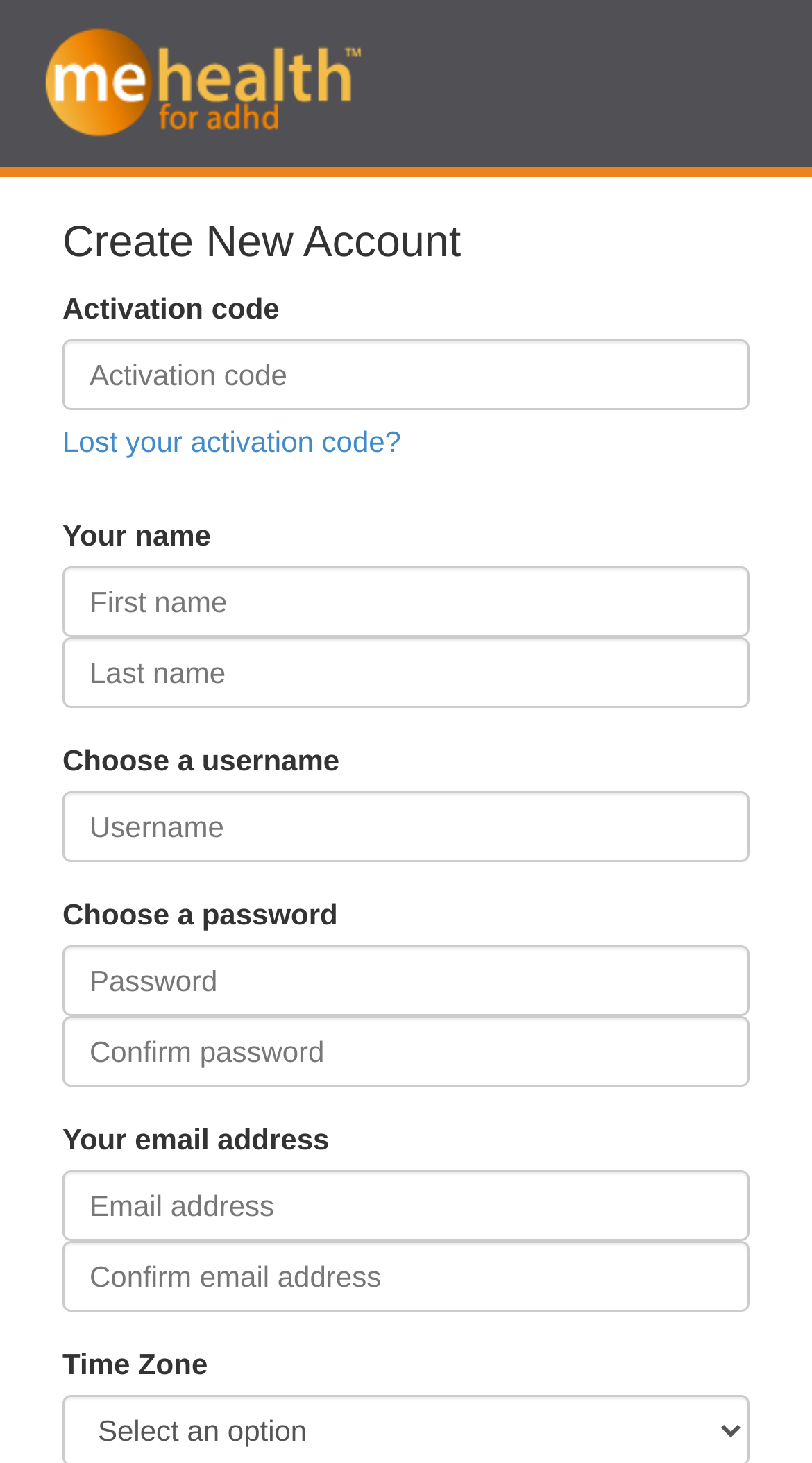Please identify the bounding box coordinates of the element's region that I should click in order to complete the following instruction: "Click 'Lost your activation code?'". The bounding box coordinates consist of four float numbers between 0 and 1, i.e., [left, top, right, bottom].

[0.077, 0.29, 0.494, 0.313]